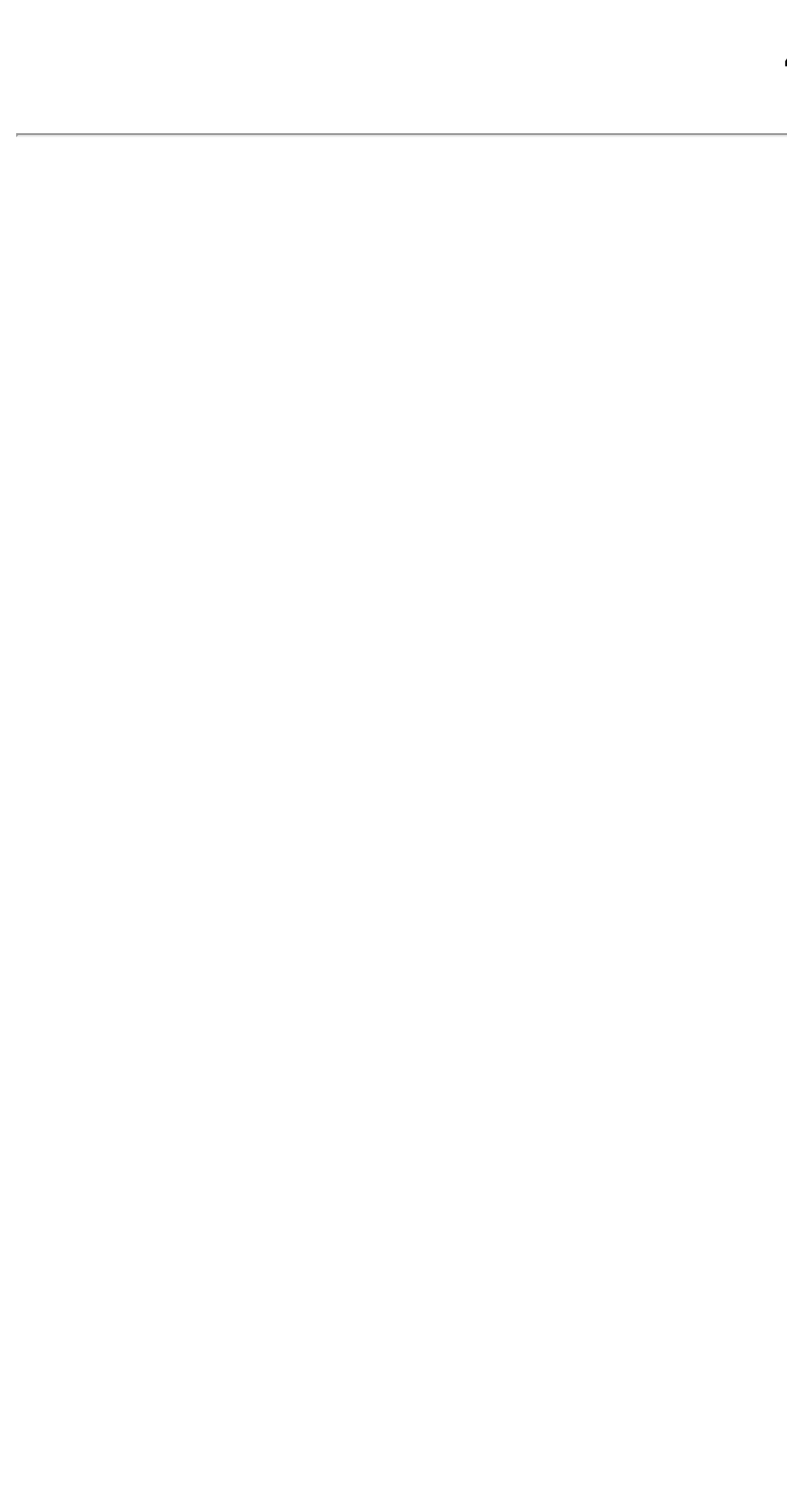Extract the heading text from the webpage.

404 Not Found